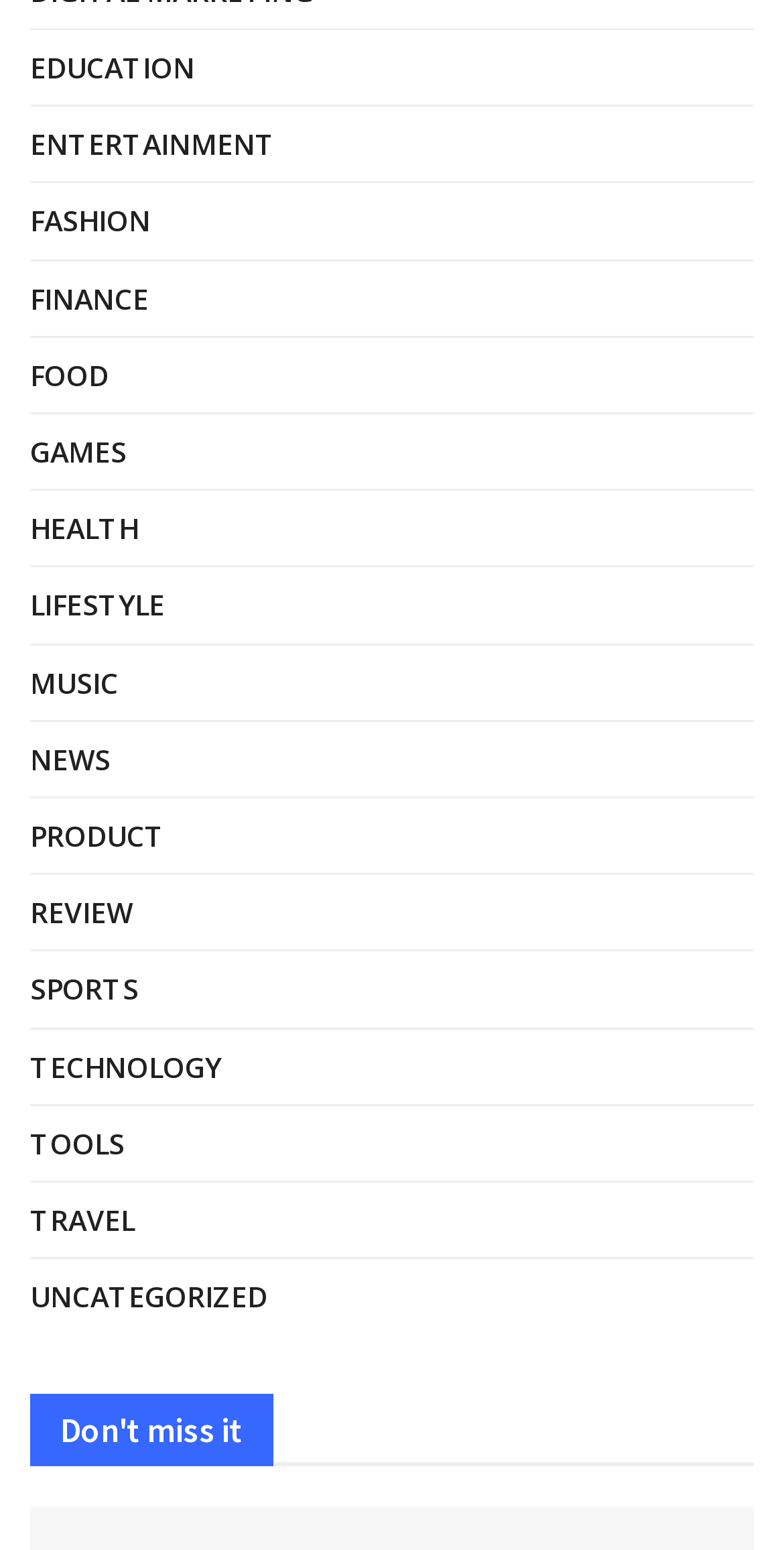How many categories are listed on the webpage?
Look at the image and answer with only one word or phrase.

18